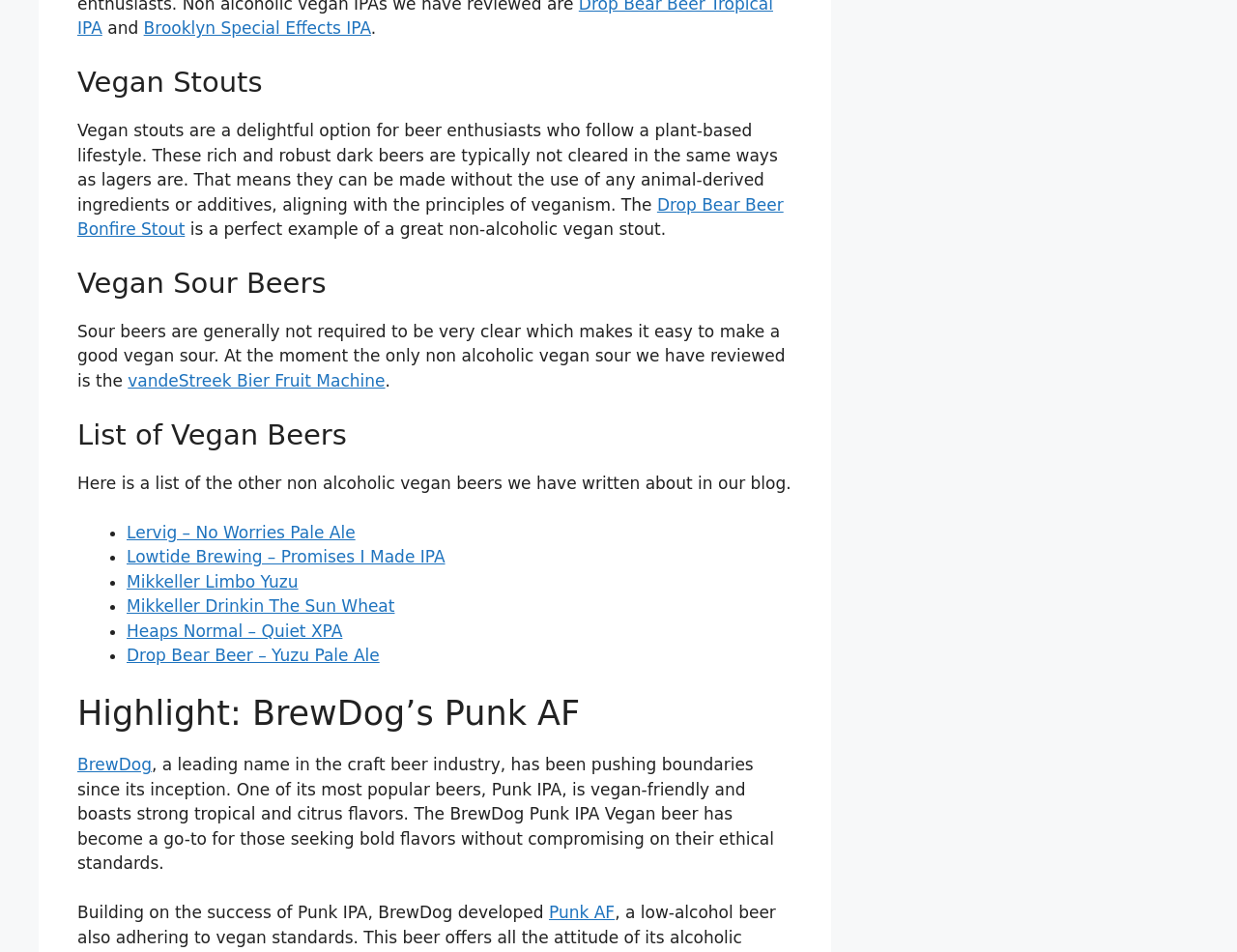Determine the bounding box coordinates for the clickable element required to fulfill the instruction: "Learn more about Drop Bear Beer Bonfire Stout". Provide the coordinates as four float numbers between 0 and 1, i.e., [left, top, right, bottom].

[0.062, 0.205, 0.633, 0.251]